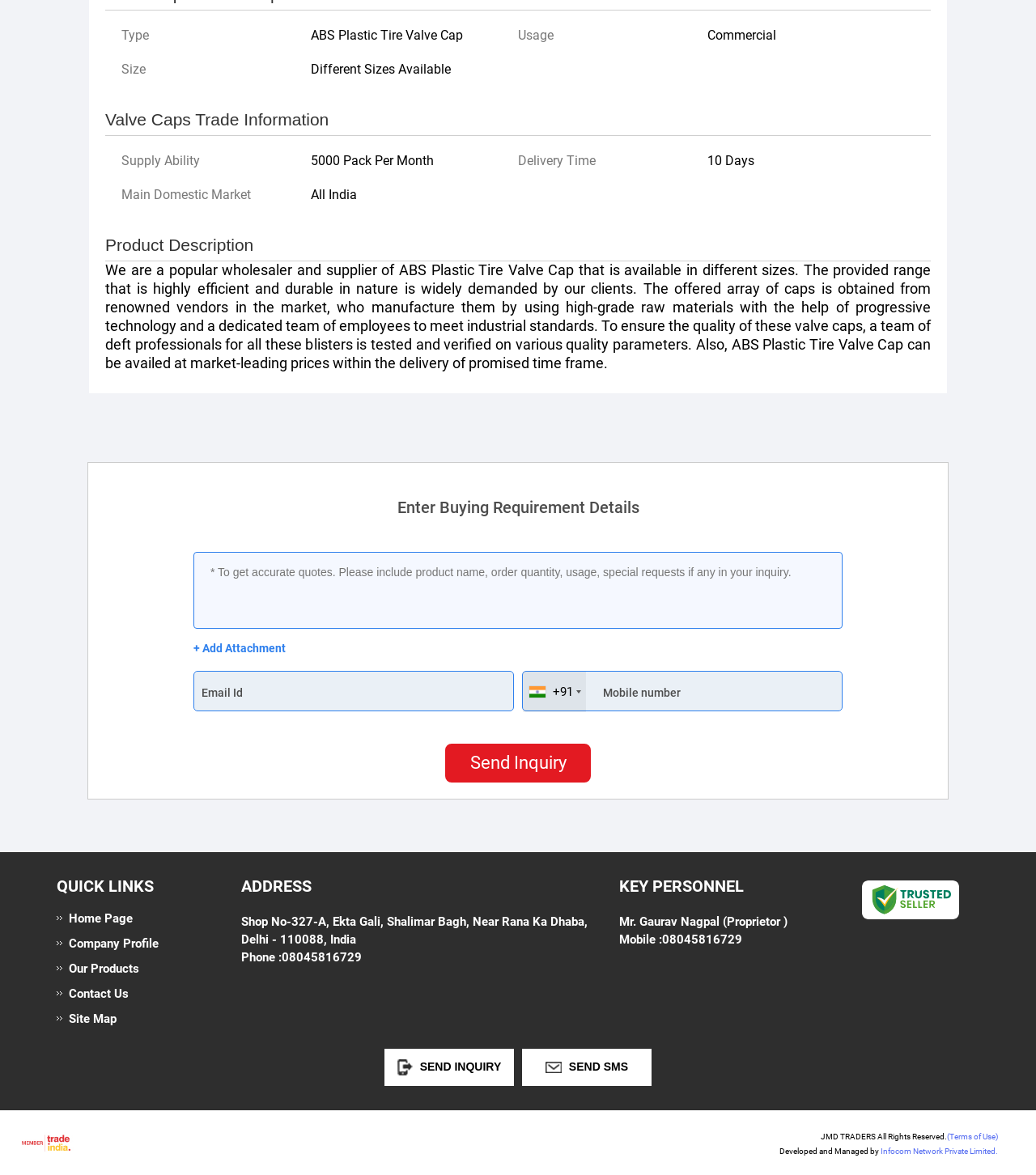Examine the screenshot and answer the question in as much detail as possible: What is the contact phone number?

The contact phone number can be found in the 'ADDRESS' section of the webpage, specifically in the text 'Phone : 08045816729'.